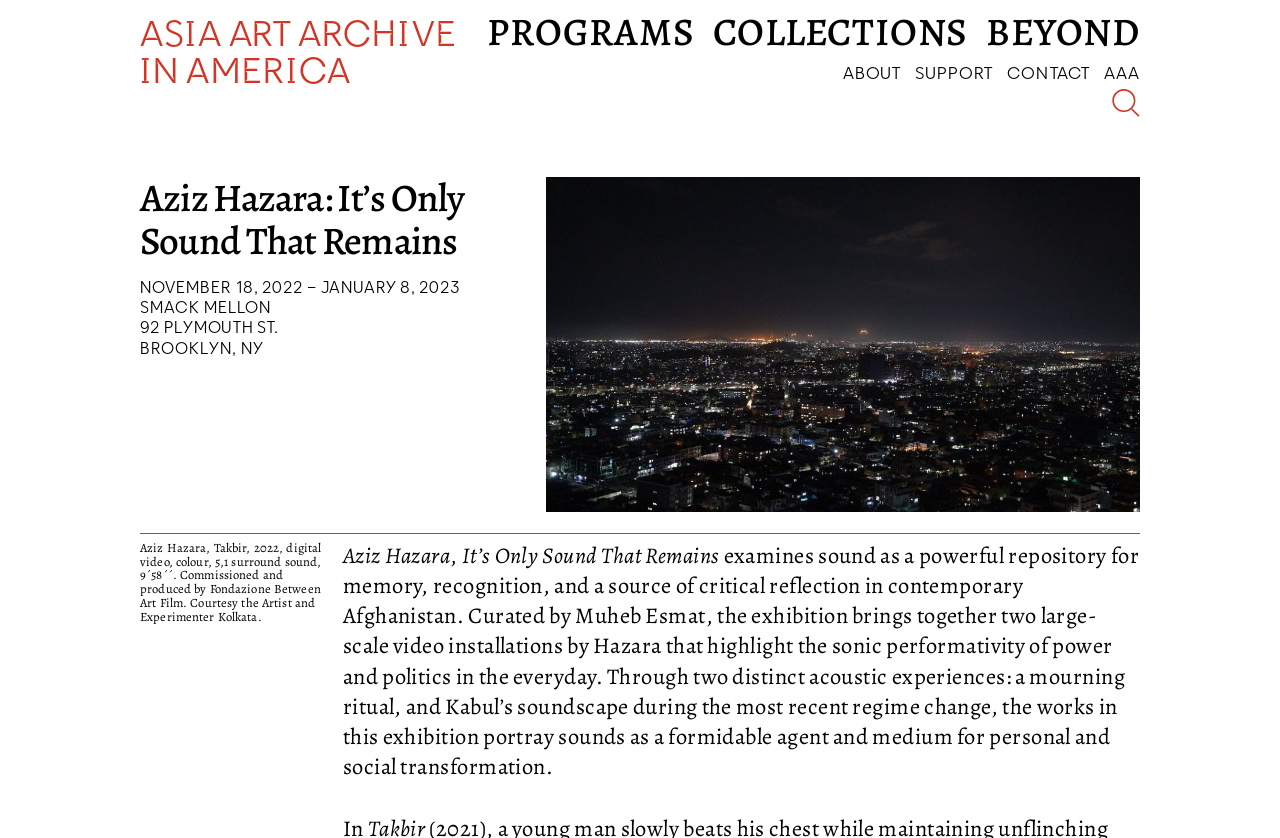Provide the bounding box coordinates of the HTML element described by the text: "Contact".

[0.787, 0.074, 0.851, 0.099]